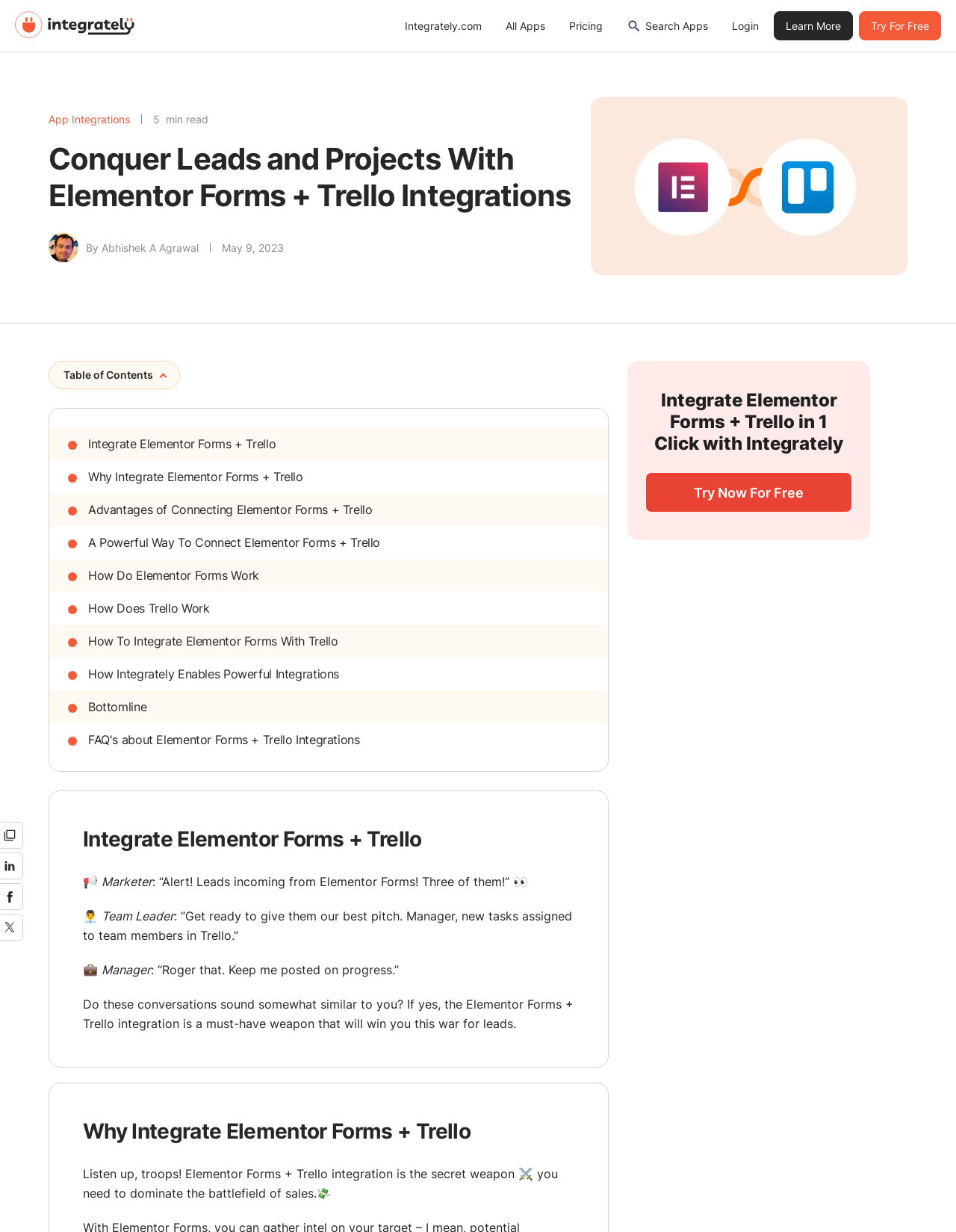Who is the author of this article?
Please describe in detail the information shown in the image to answer the question.

The author's name is mentioned in the article, specifically in the section 'By Abhishek A Agrawal' which is located below the main heading.